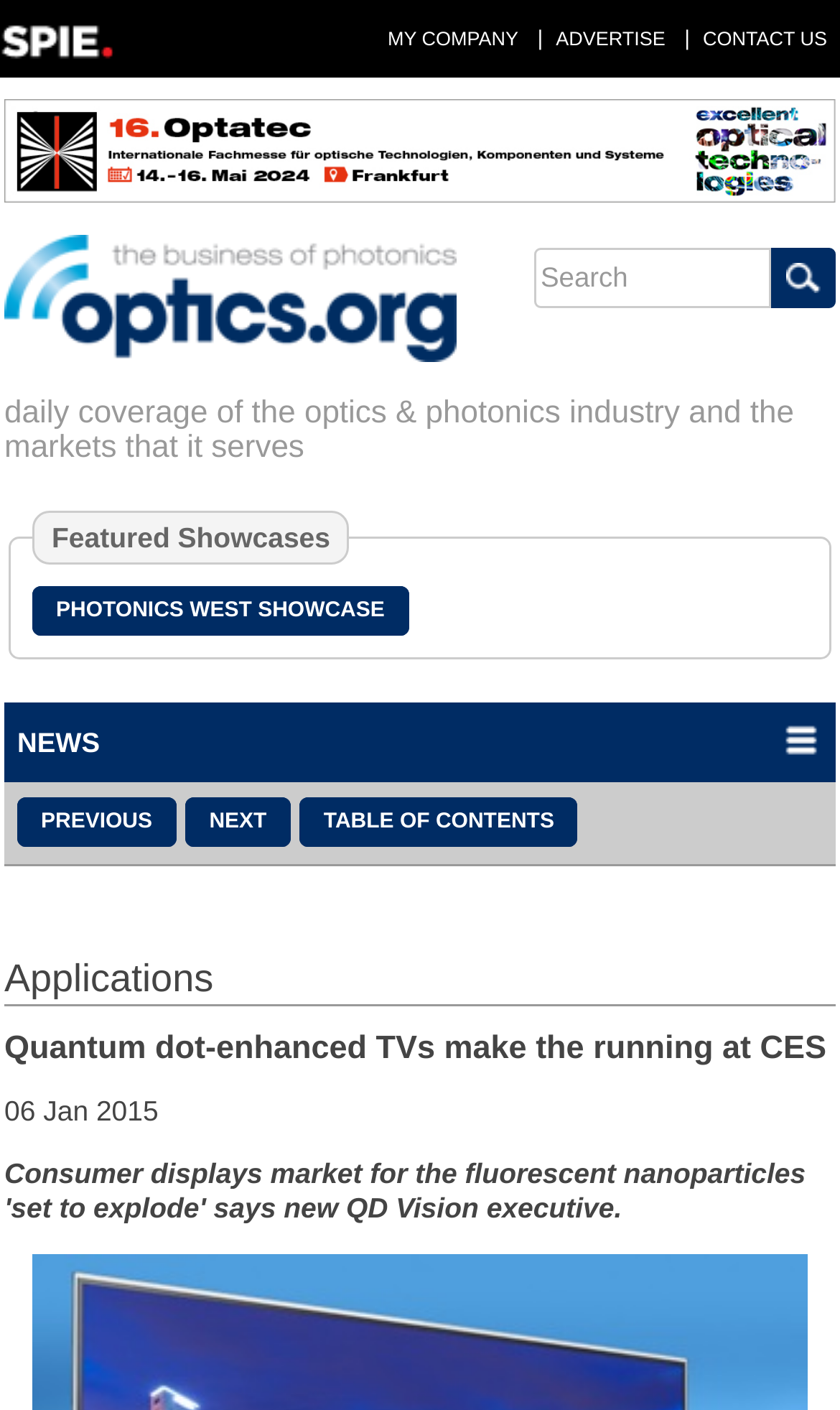Offer a detailed explanation of the webpage layout and contents.

The webpage appears to be a news article or blog post about the consumer displays market, specifically focusing on fluorescent nanoparticles and quantum dot-enhanced TVs. 

At the top of the page, there is a header section with a logo of "SPIE" on the left and a navigation menu on the right, containing links to "MY COMPANY", "ADVERTISE", and "CONTACT US". 

Below the header, there is a horizontal line with a link to "Optics.org" on the left, accompanied by an image, and a search bar on the right with a "Submit" button. 

The main content of the page starts with a brief description of the website, stating that it provides daily coverage of the optics and photonics industry. 

Underneath, there is a section titled "Featured Showcases" with a link to "PHOTONICS WEST SHOWCASE". 

The main article begins with a heading "Quantum dot-enhanced TVs make the running at CES" and is dated "06 Jan 2015". The article's content is not explicitly stated, but it likely discusses the topic mentioned in the heading. 

On the right side of the page, there are navigation links to "NEWS", "PREVIOUS", "NEXT", and "TABLE OF CONTENTS". There is also a "Menu" button with an accompanying image.